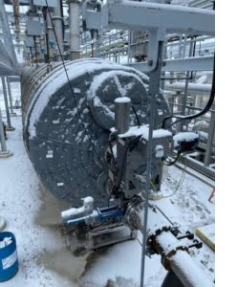What is the purpose of the control valves surrounding the reactor?
Provide a detailed and extensive answer to the question.

The caption describes the surrounding infrastructure, including pipes and control valves, as suggesting a complex system of operation, essential for maintaining necessary conditions within the reactor, implying that the control valves play a crucial role in regulating the reactor's operation.